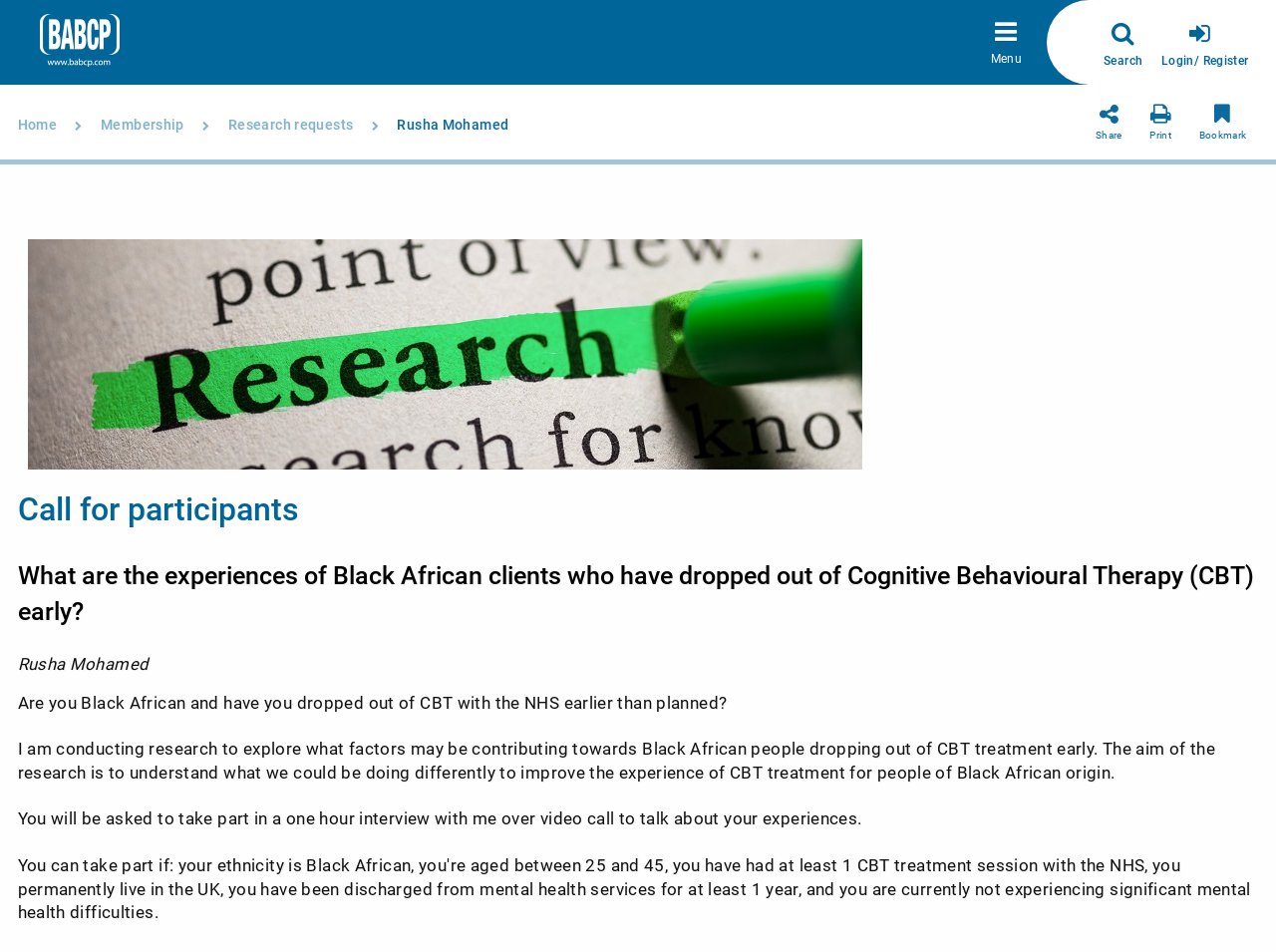Elaborate on the information and visuals displayed on the webpage.

The webpage is about a research request by Rusha Mohamed, a member of the British Association for Behavioural & Cognitive Psychotherapies. At the top left corner, there is a logo image and a link. On the top right corner, there is a search bar and two links, "Login/Register" and another link. Below the search bar, there is a menu button labeled "Menu".

The main navigation menu is located on the left side of the page, with links to "Home", "Membership", "Research requests", and "Rusha Mohamed". On the right side of the page, there are three buttons labeled "Share", "Print", and "Bookmark".

The main content of the page is divided into sections. The first section has a heading "Call for participants" and a subheading that describes the research topic, which is about the experiences of Black African clients who have dropped out of Cognitive Behavioural Therapy (CBT) early. Below the subheading, there is a brief introduction to the research by Rusha Mohamed.

The next section has a heading with Rusha Mohamed's name and a paragraph that explains the purpose of the research, which is to understand what factors contribute to Black African people dropping out of CBT treatment early. The text also explains that the aim of the research is to improve the experience of CBT treatment for people of Black African origin.

The final section describes the research methodology, which involves a one-hour interview with Rusha Mohamed over video call to discuss the participant's experiences.